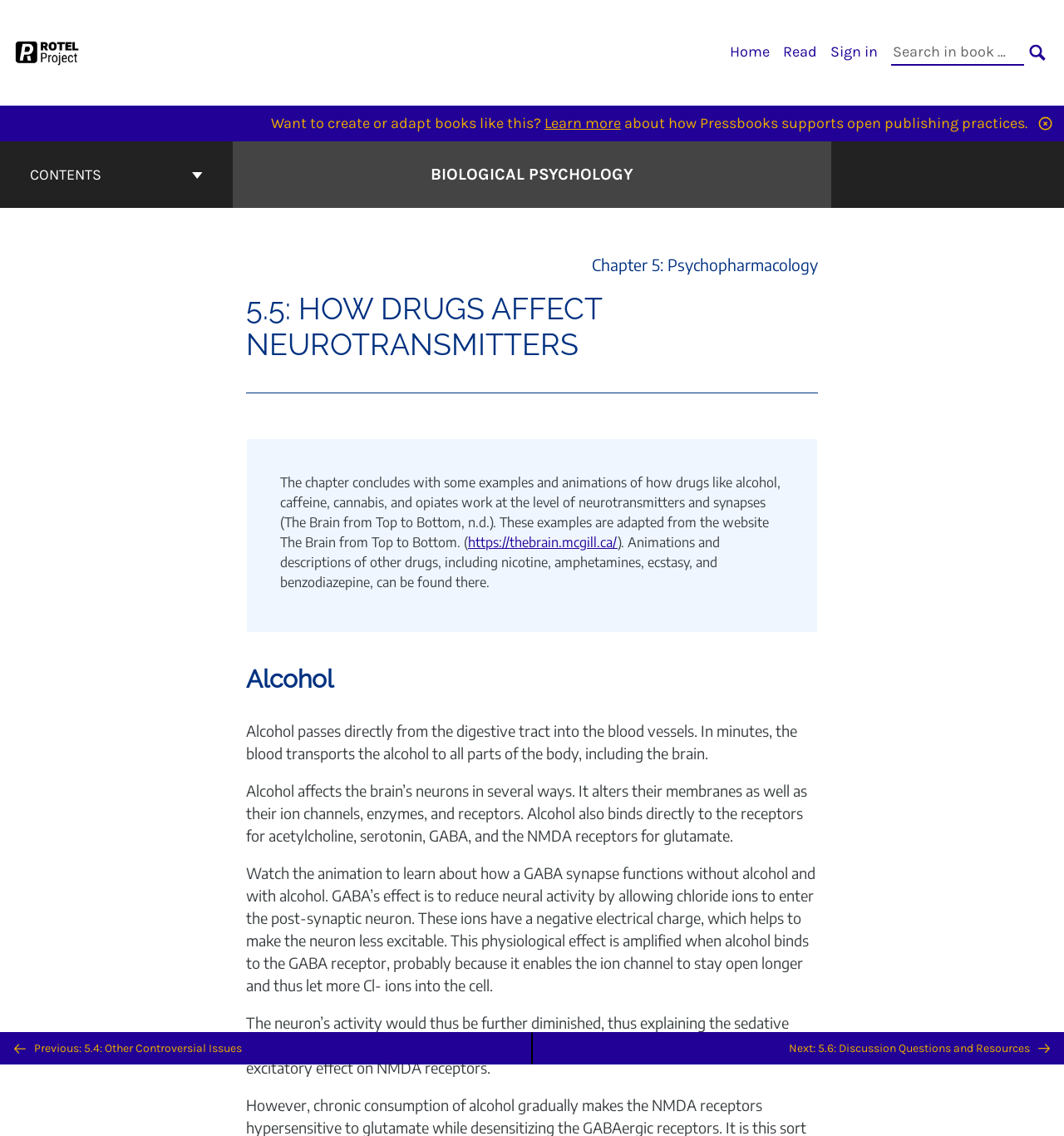What is the topic of section 5.5?
From the image, respond using a single word or phrase.

How Drugs Affect Neurotransmitters